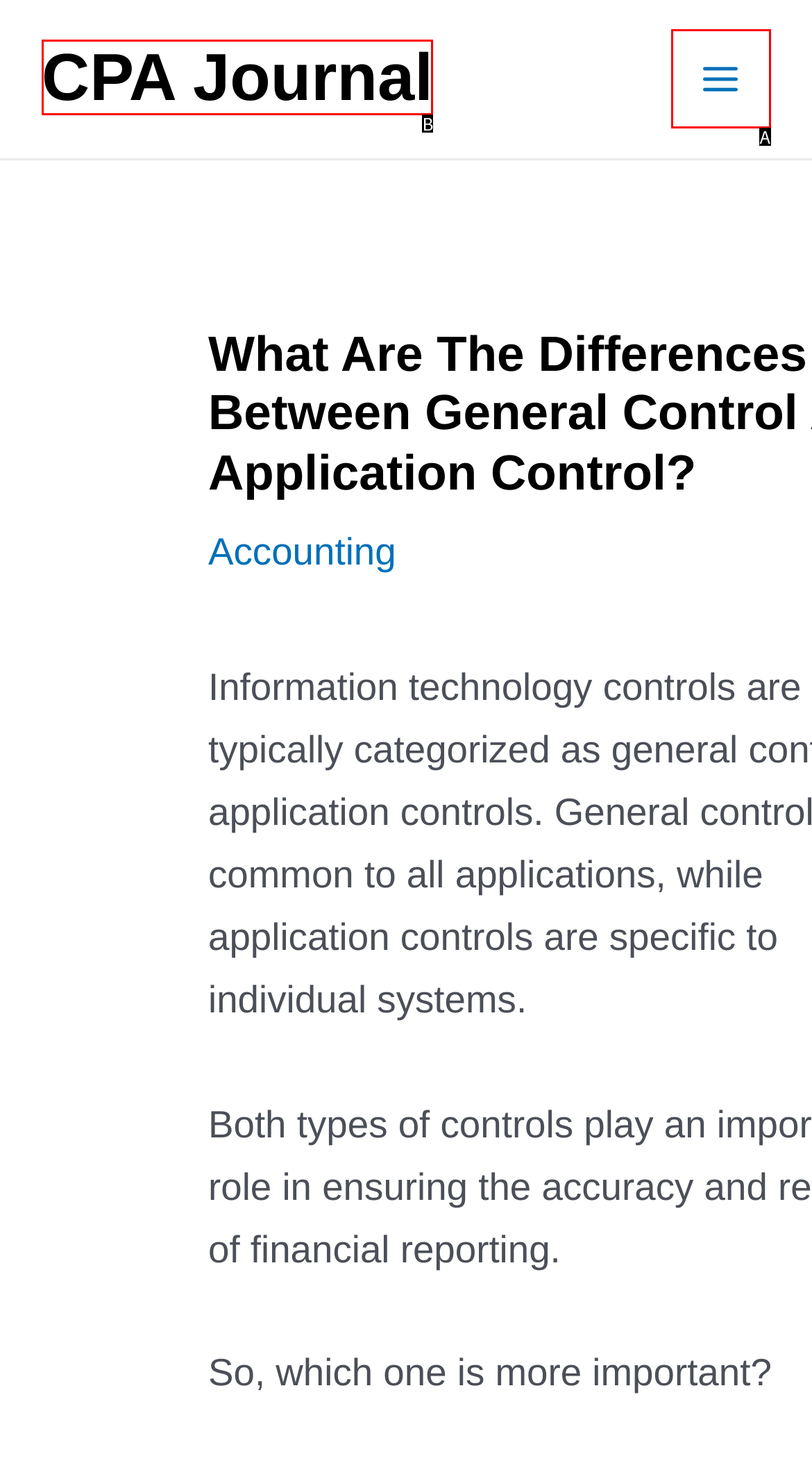Identify the UI element that best fits the description: gpu (44)
Respond with the letter representing the correct option.

None